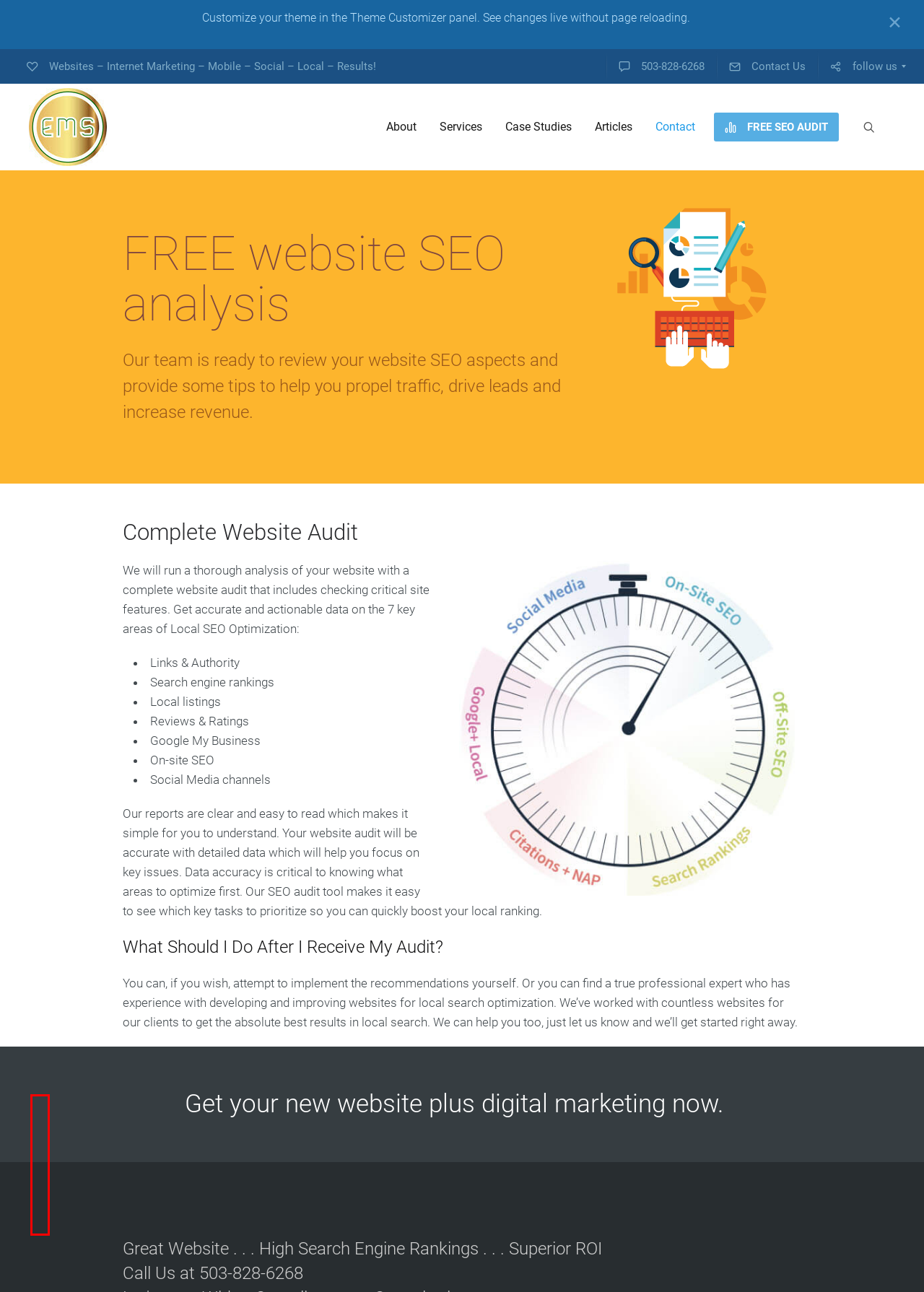Examine the screenshot of the webpage, which has a red bounding box around a UI element. Select the webpage description that best fits the new webpage after the element inside the red bounding box is clicked. Here are the choices:
A. Google Maps Listings | Evergreen Marketing Systems
B. Case Studies Evergreen Marketing Systems | Evergreen Marketing Systems
C. Section: Clients | Evergreen Marketing Systems
D. Contact Us | Evergreen Marketing Systems
E. Section: Blog | Evergreen Marketing Systems
F. Services: Web Design | Evergreen Marketing Systems
G. Services For Websites From Evergreen Marketing Systems
H. Internet Marketing Website Development At Evergreen Marketing

F